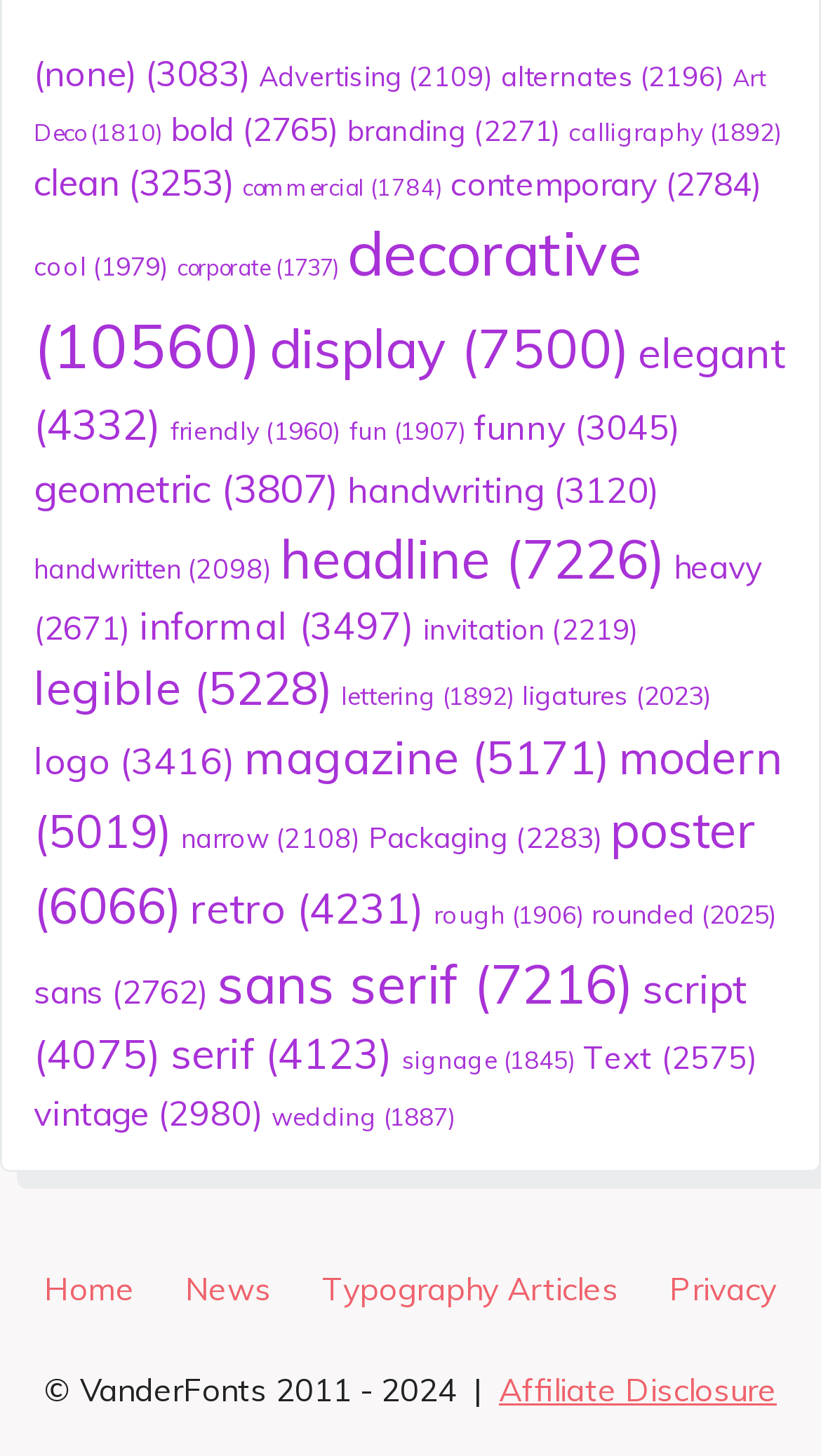How many items are in the 'decorative' category?
Could you answer the question in a detailed manner, providing as much information as possible?

The link 'decorative (10,560 items)' indicates that there are 10,560 items in the decorative category.